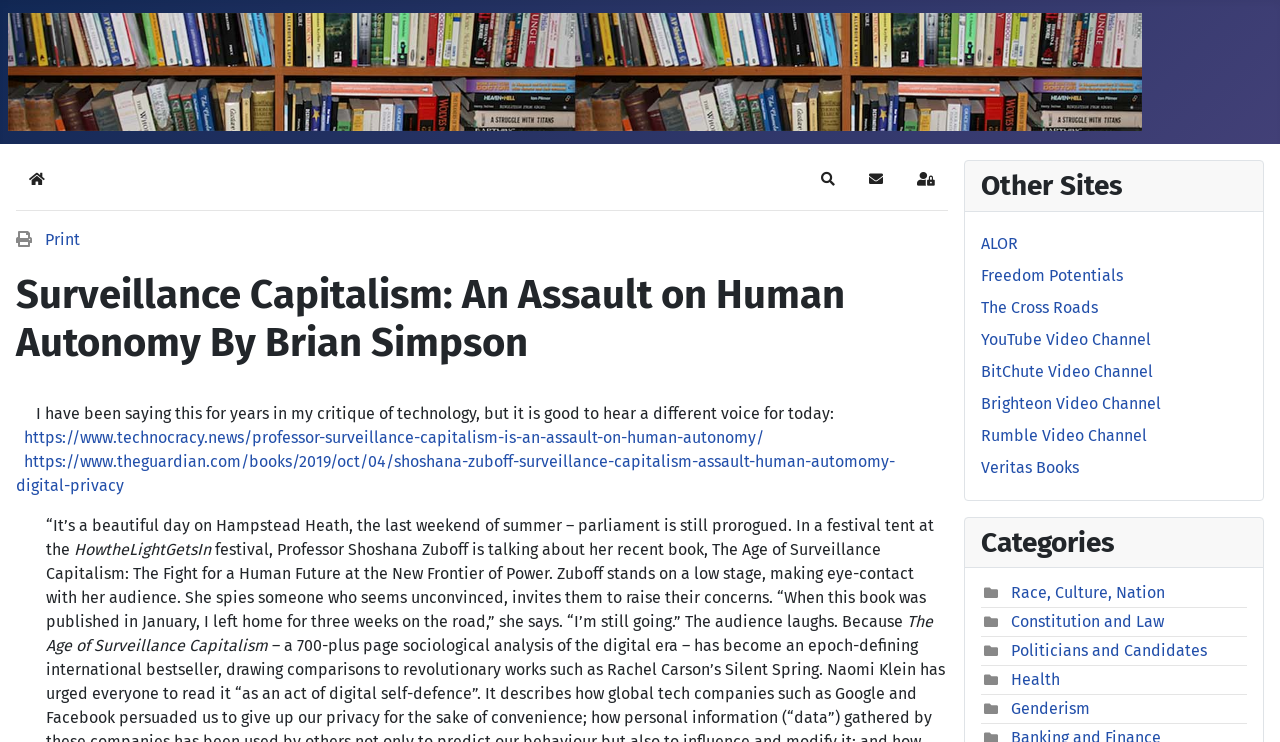Predict the bounding box coordinates of the area that should be clicked to accomplish the following instruction: "Check out the 'Other Sites' section". The bounding box coordinates should consist of four float numbers between 0 and 1, i.e., [left, top, right, bottom].

[0.754, 0.217, 0.987, 0.285]